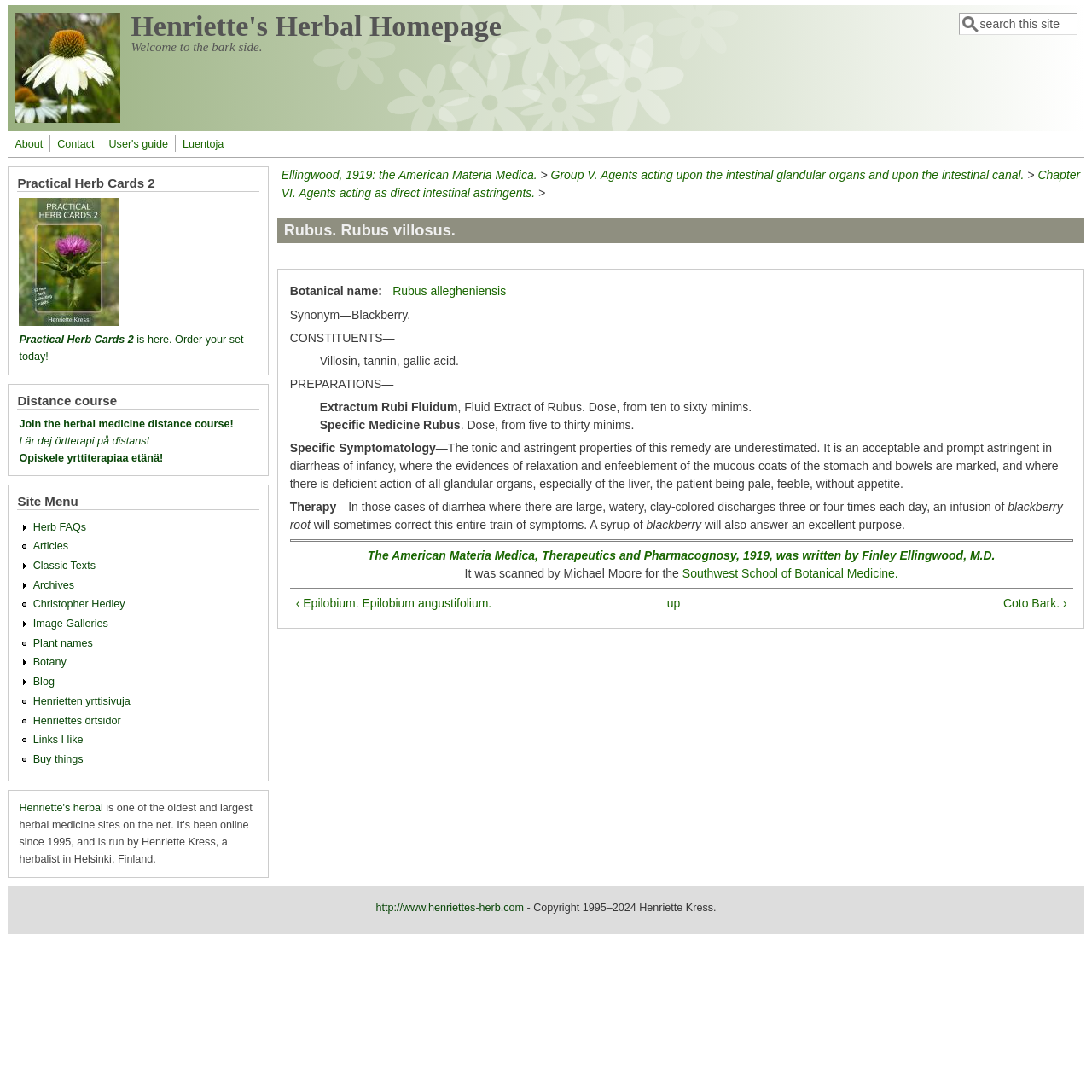Give a concise answer using one word or a phrase to the following question:
What is the name of the school mentioned on the webpage?

Southwest School of Botanical Medicine